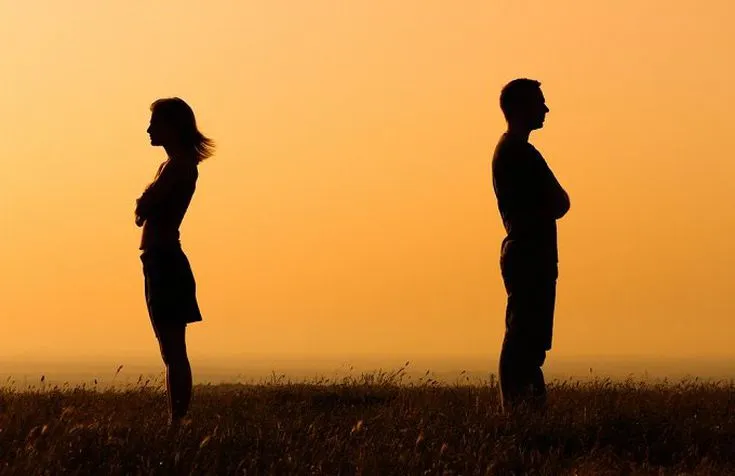What is the theme resonated by the visual alignment of the couple?
Look at the webpage screenshot and answer the question with a detailed explanation.

The silhouettes of the woman and the man standing apart in profile convey a sense of emotional distance, likely reflecting the complexities of their relationship, which resonates with the theme of separation, as highlighted in the accompanying text discussing the implications of divorce and the importance of addressing financial matters.